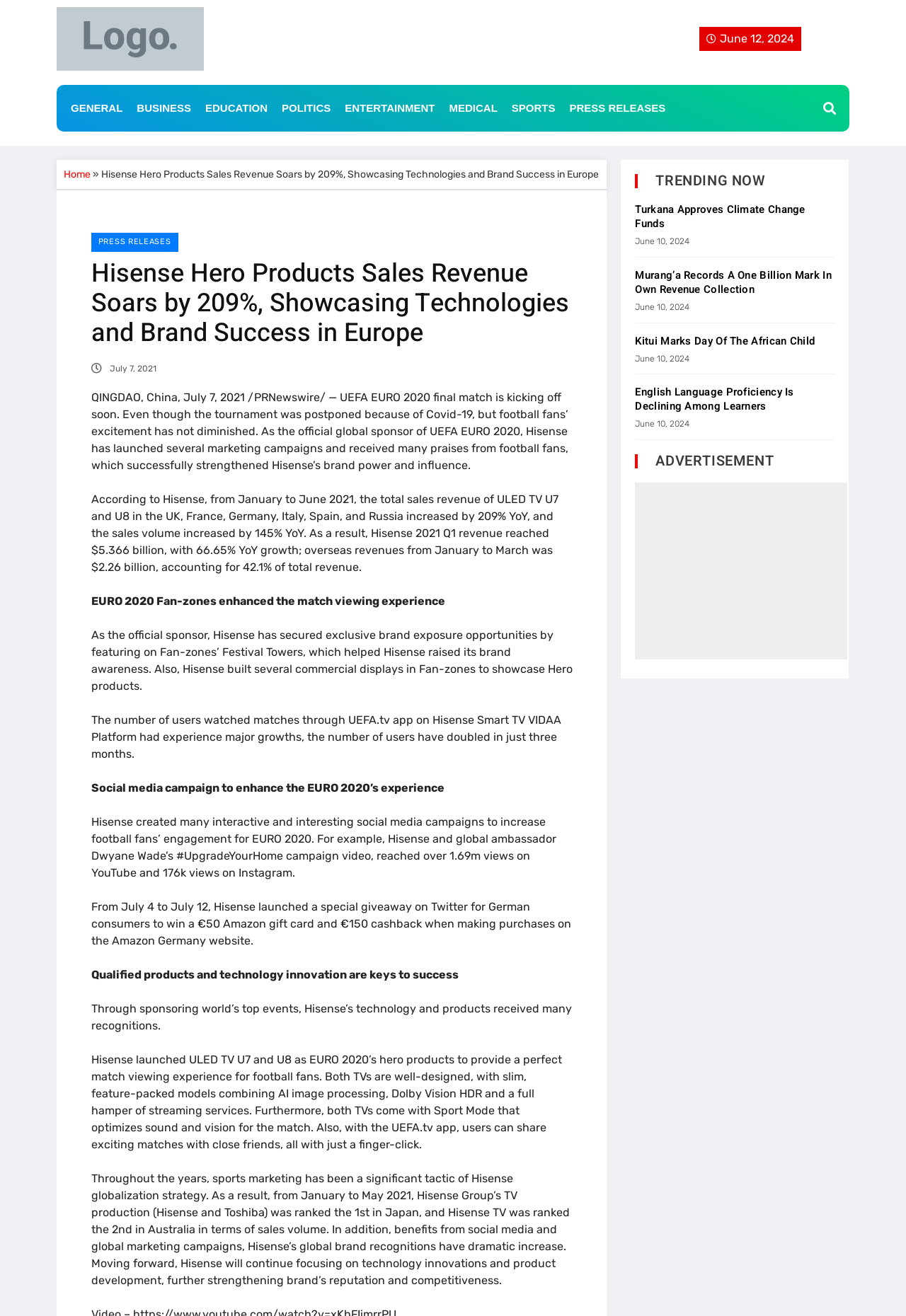Identify the bounding box coordinates of the specific part of the webpage to click to complete this instruction: "Search for something".

[0.874, 0.074, 0.929, 0.091]